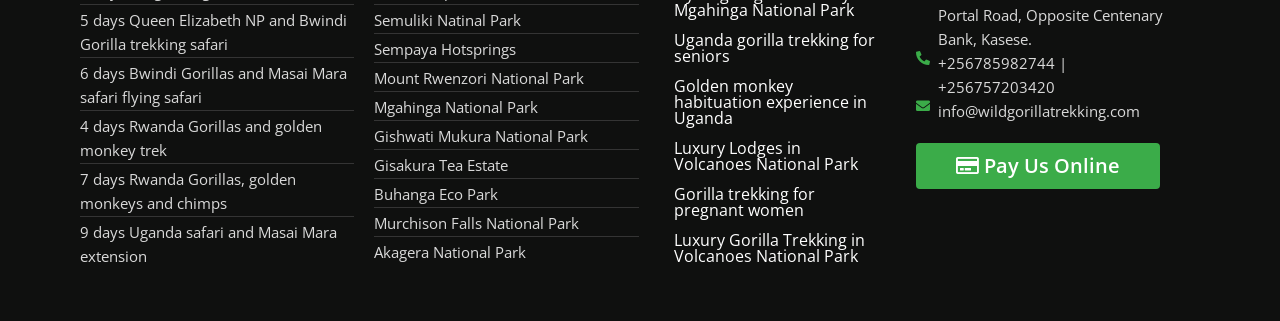Provide the bounding box coordinates for the UI element described in this sentence: "Sempaya Hotsprings". The coordinates should be four float values between 0 and 1, i.e., [left, top, right, bottom].

[0.292, 0.114, 0.499, 0.189]